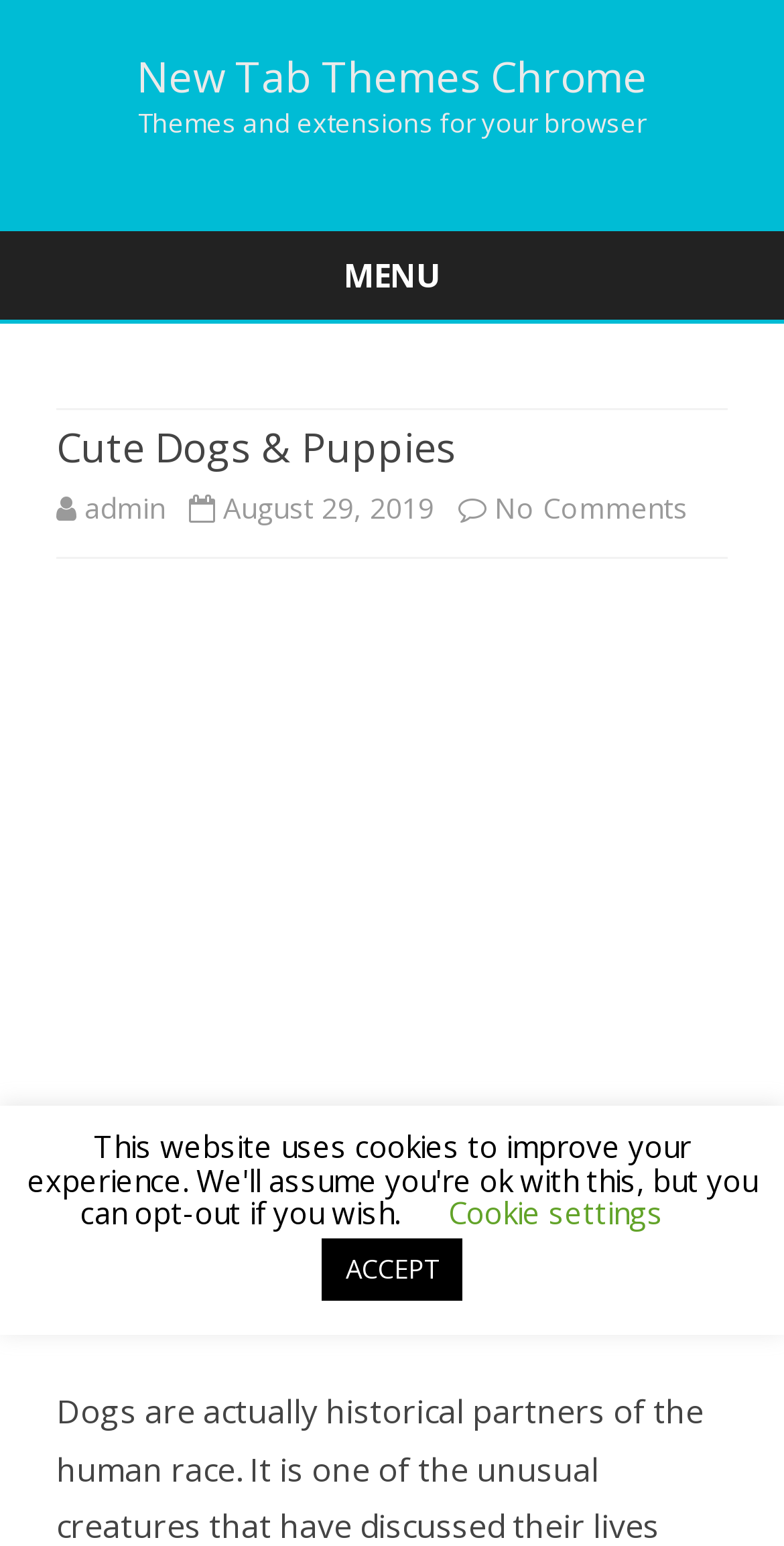What is the purpose of the 'MENU' button?
From the screenshot, supply a one-word or short-phrase answer.

Navigation